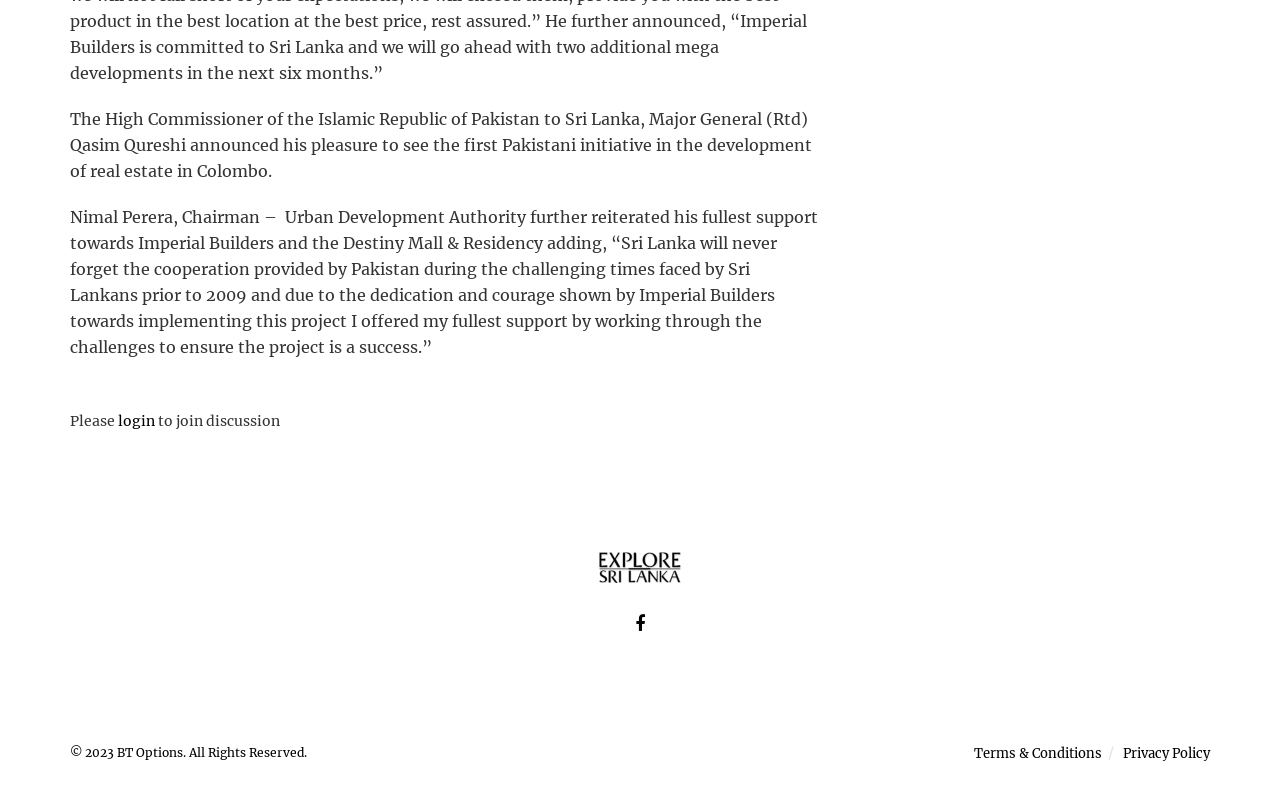What is the name of the authority chaired by Nimal Perera?
Carefully examine the image and provide a detailed answer to the question.

The second static text element on the webpage mentions 'Nimal Perera, Chairman – Urban Development Authority further reiterated his fullest support towards Imperial Builders and the Destiny Mall & Residency...'. Therefore, the answer is Urban Development Authority.